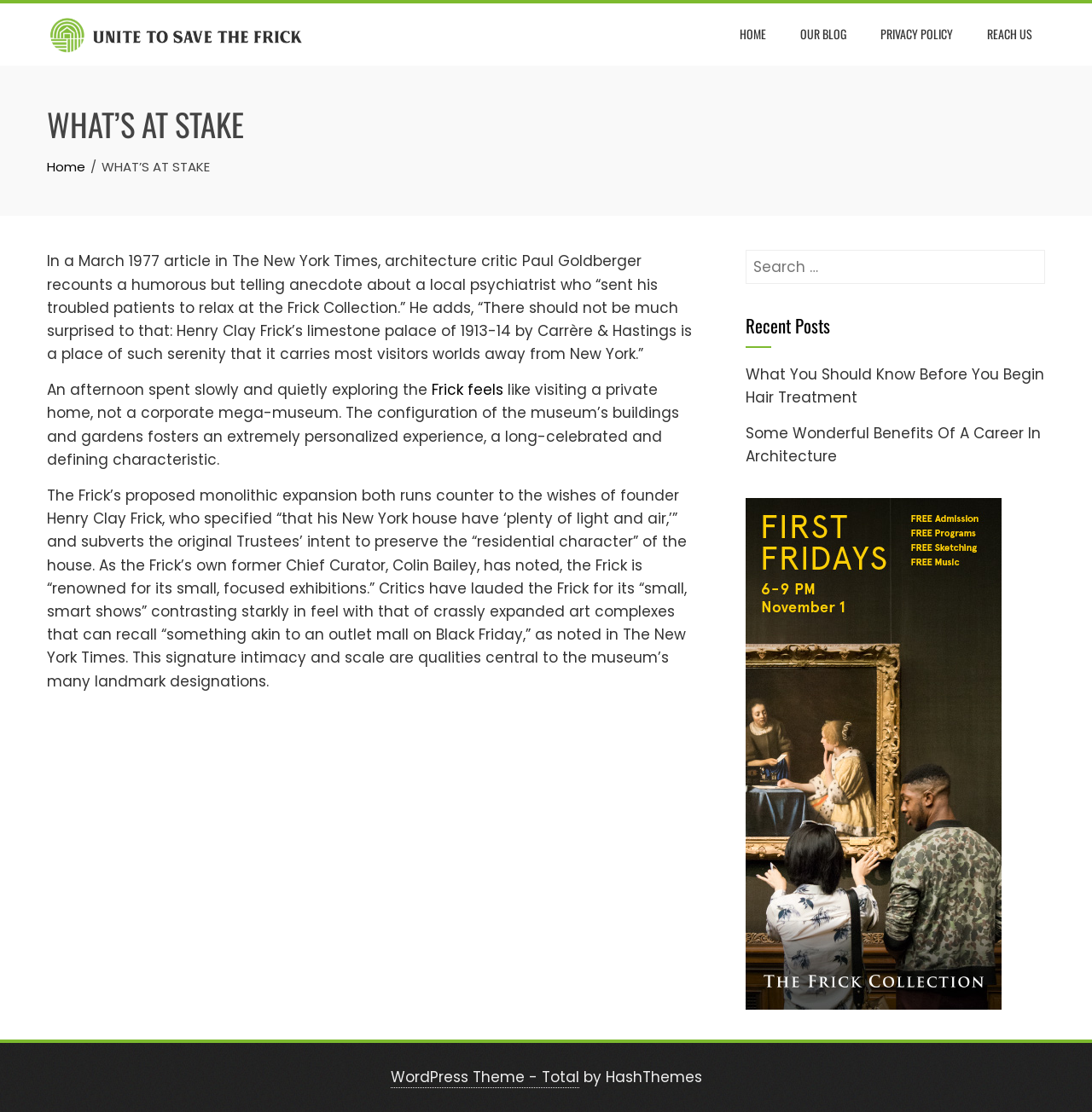Locate the bounding box coordinates of the UI element described by: "Home". The bounding box coordinates should consist of four float numbers between 0 and 1, i.e., [left, top, right, bottom].

[0.043, 0.142, 0.078, 0.158]